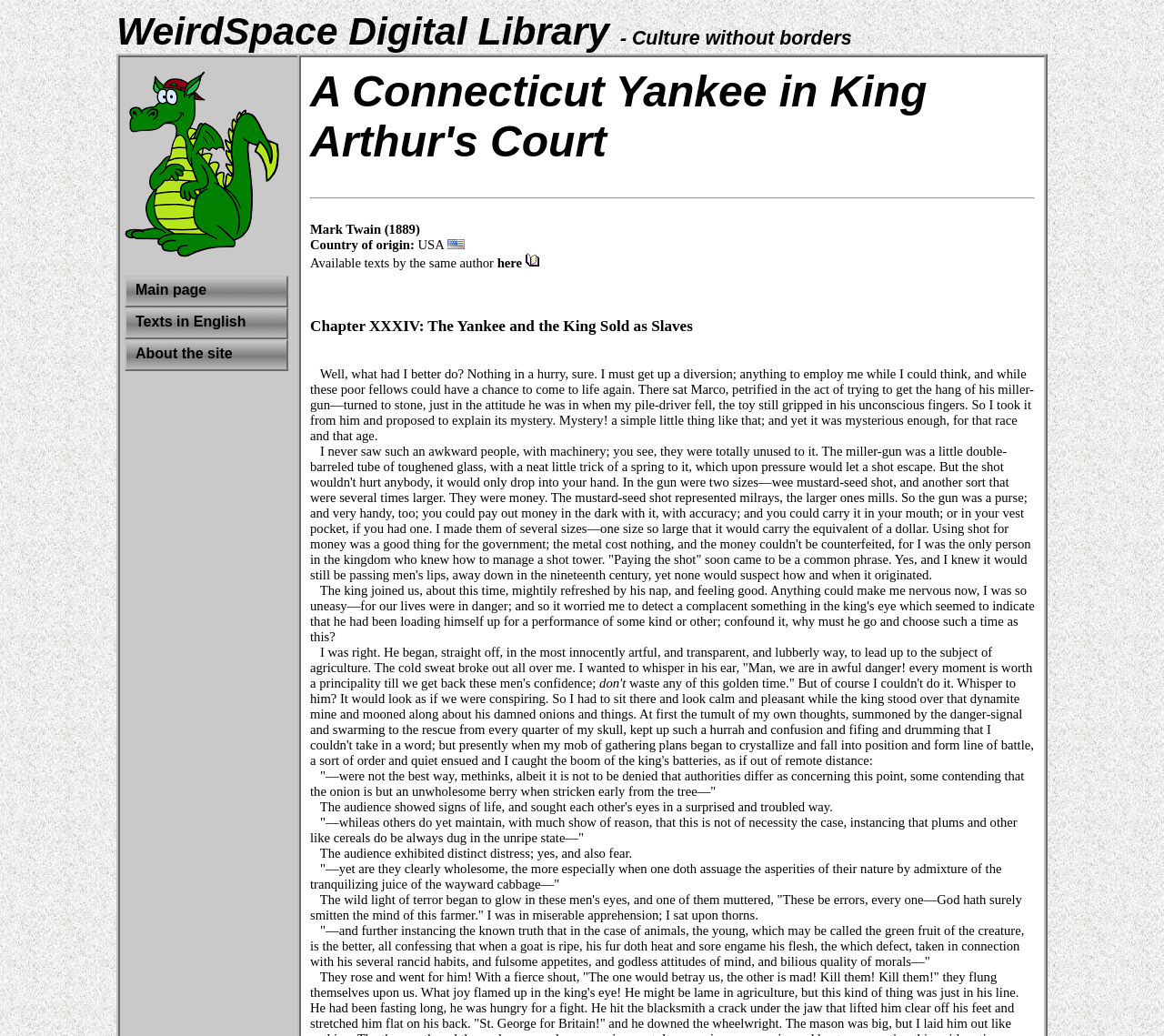What is the name of the digital library?
Using the image as a reference, answer the question in detail.

The name of the digital library can be found at the top of the webpage, where it says 'WeirdSpace Digital Library' in a static text element.